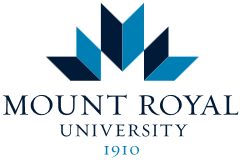Examine the image and give a thorough answer to the following question:
What do the peaks or mountains in the logo symbolize?

The caption explains that the stylized representation of peaks or mountains in the logo is characterized by various shades of blue, and these elements symbolize growth and aspiration. This information is provided in the caption to help the reader understand the meaning and significance of the logo's design.